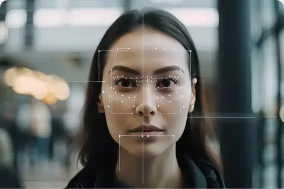Give an elaborate caption for the image.

The image showcases a young woman with a neutral expression, her face displayed in a close-up perspective against a blurred background. This context suggests an environment that may be tech-focused or futuristic, possibly within a high-traffic space like an airport or a modern office. The woman's face is overlaid with a digital grid or points, indicating facial recognition technology or an AI application in action. This highlights the emerging technologies tied to identity verification and user interaction, particularly in settings involving AI-generated headshots. The image aligns with discussions surrounding ethical considerations in technology and the implications of using such features in mobile app development and beyond.